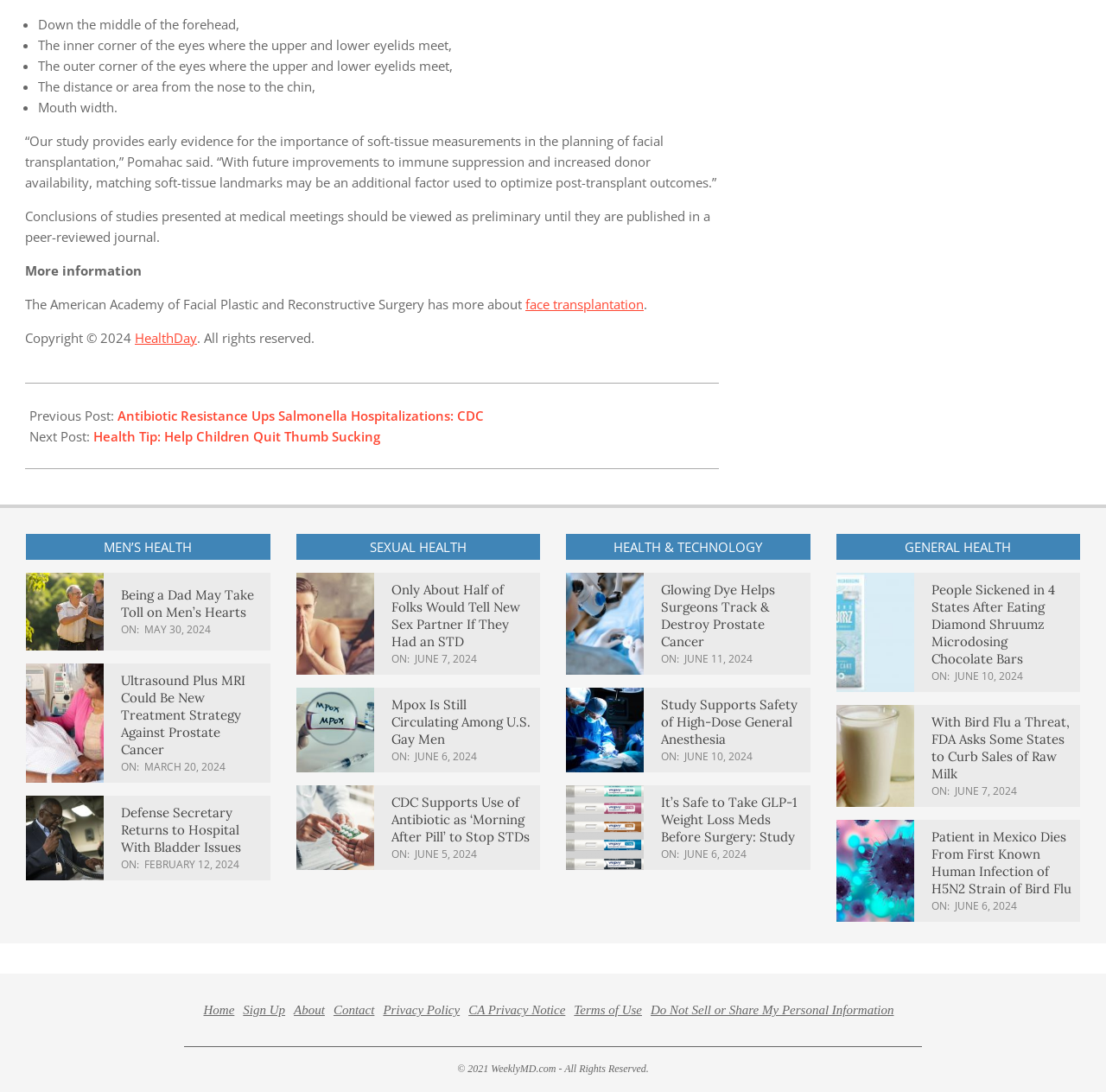Provide the bounding box coordinates, formatted as (top-left x, top-left y, bottom-right x, bottom-right y), with all values being floating point numbers between 0 and 1. Identify the bounding box of the UI element that matches the description: About

[0.266, 0.919, 0.294, 0.931]